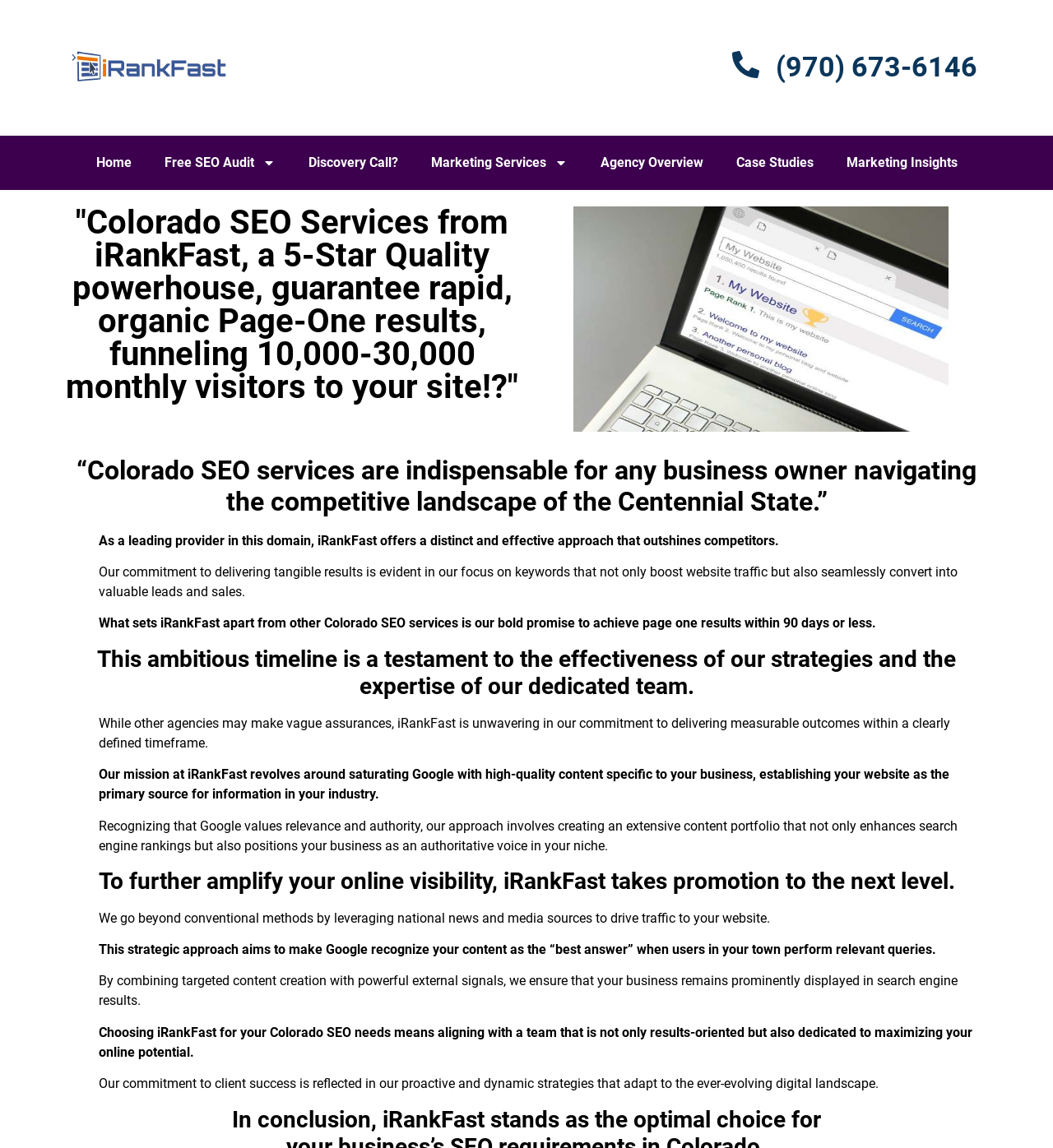What is the promise of iRankFast's SEO services?
Using the image as a reference, deliver a detailed and thorough answer to the question.

I found this information by reading the StaticText element with the text 'What sets iRankFast apart from other Colorado SEO services is our bold promise to achieve page one results within 90 days or less.' which has a bounding box coordinate of [0.094, 0.536, 0.832, 0.55]. This suggests that iRankFast guarantees swift organic page-one placements.